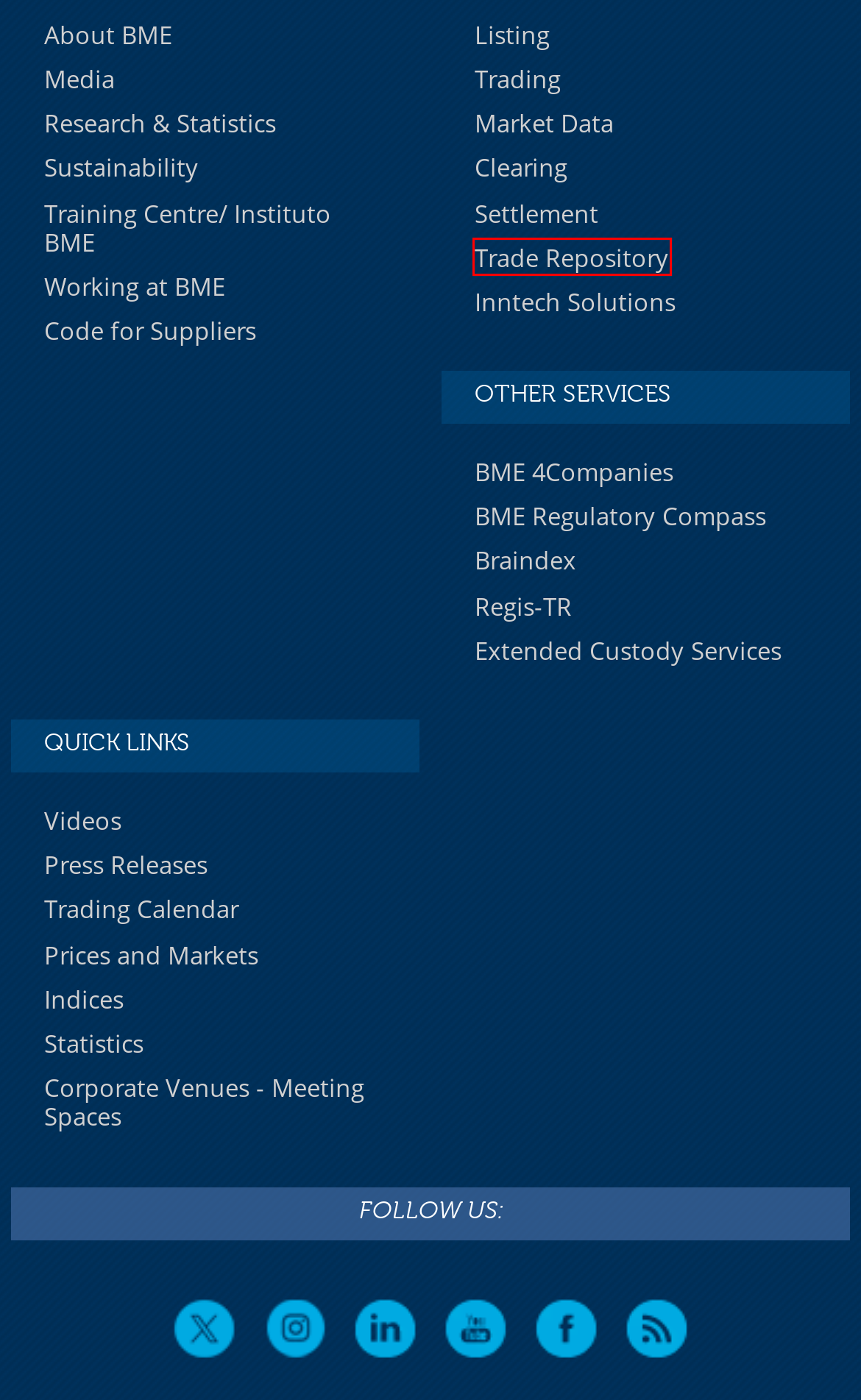Using the screenshot of a webpage with a red bounding box, pick the webpage description that most accurately represents the new webpage after the element inside the red box is clicked. Here are the candidates:
A. BME Inntech
B. Joincare Pharmaceutical Group Industry Co., Ltd.
C. Iberclear
D. BME Clearing
E. Instituto BME
F. REGIS-TR
G. BME Market Data
H. Para aprender de Bolsa, mejor con la Bolsa - Descubre Braindex

F